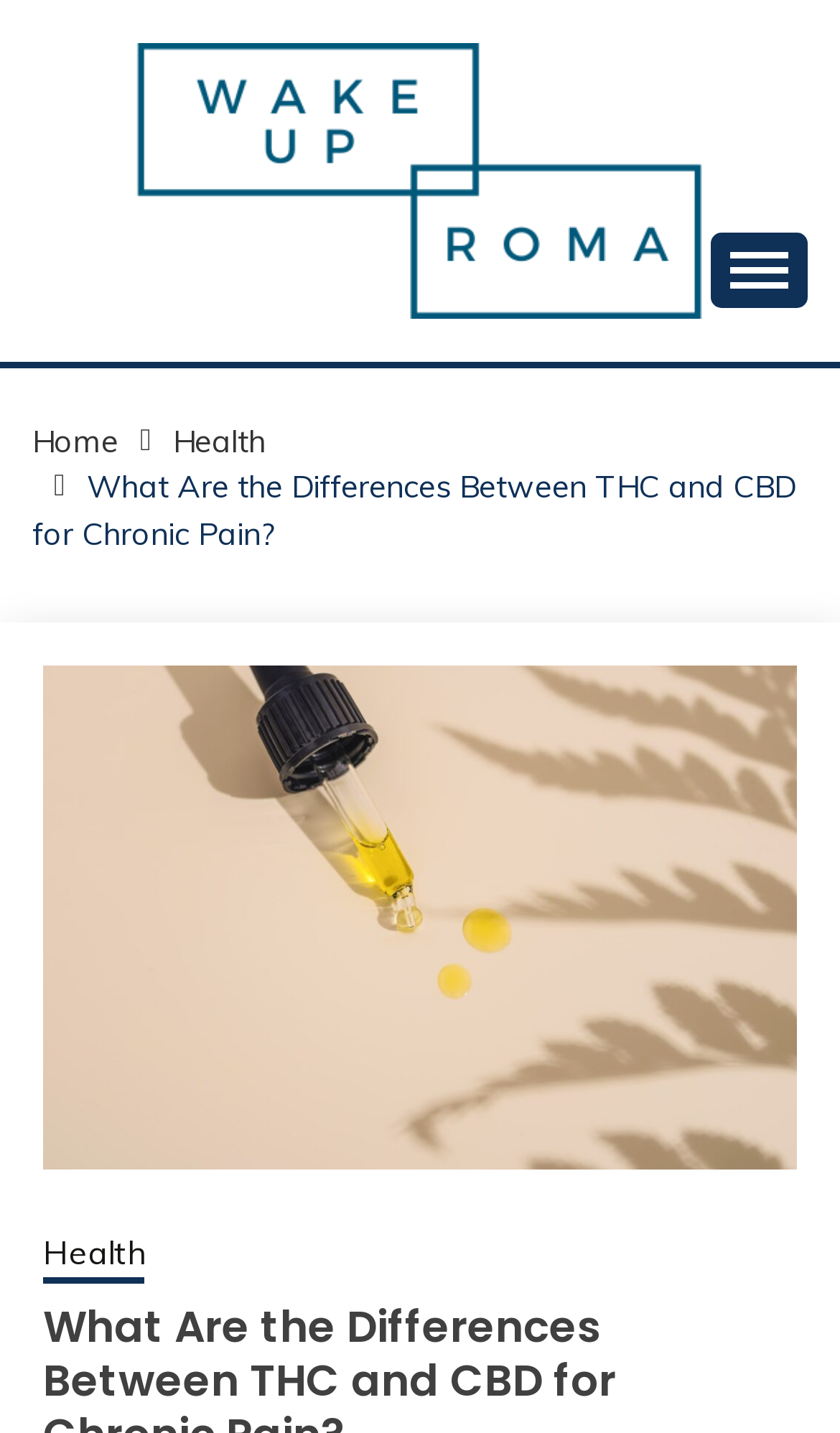Identify the bounding box coordinates of the clickable section necessary to follow the following instruction: "visit Wake Up Roma!". The coordinates should be presented as four float numbers from 0 to 1, i.e., [left, top, right, bottom].

[0.162, 0.03, 0.838, 0.222]